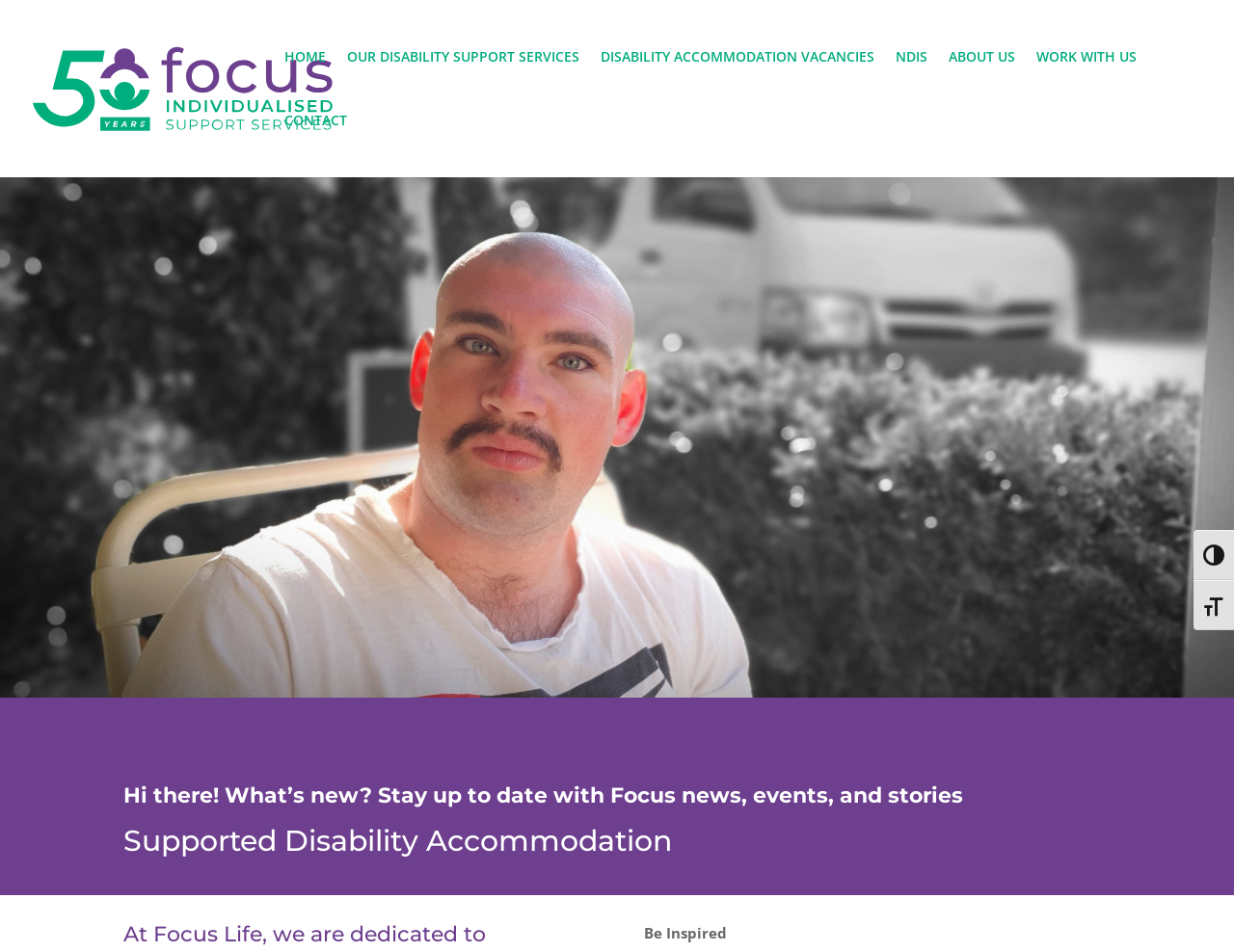Please locate the bounding box coordinates of the region I need to click to follow this instruction: "Learn about Focus Life Individual Support service".

[0.027, 0.081, 0.313, 0.101]